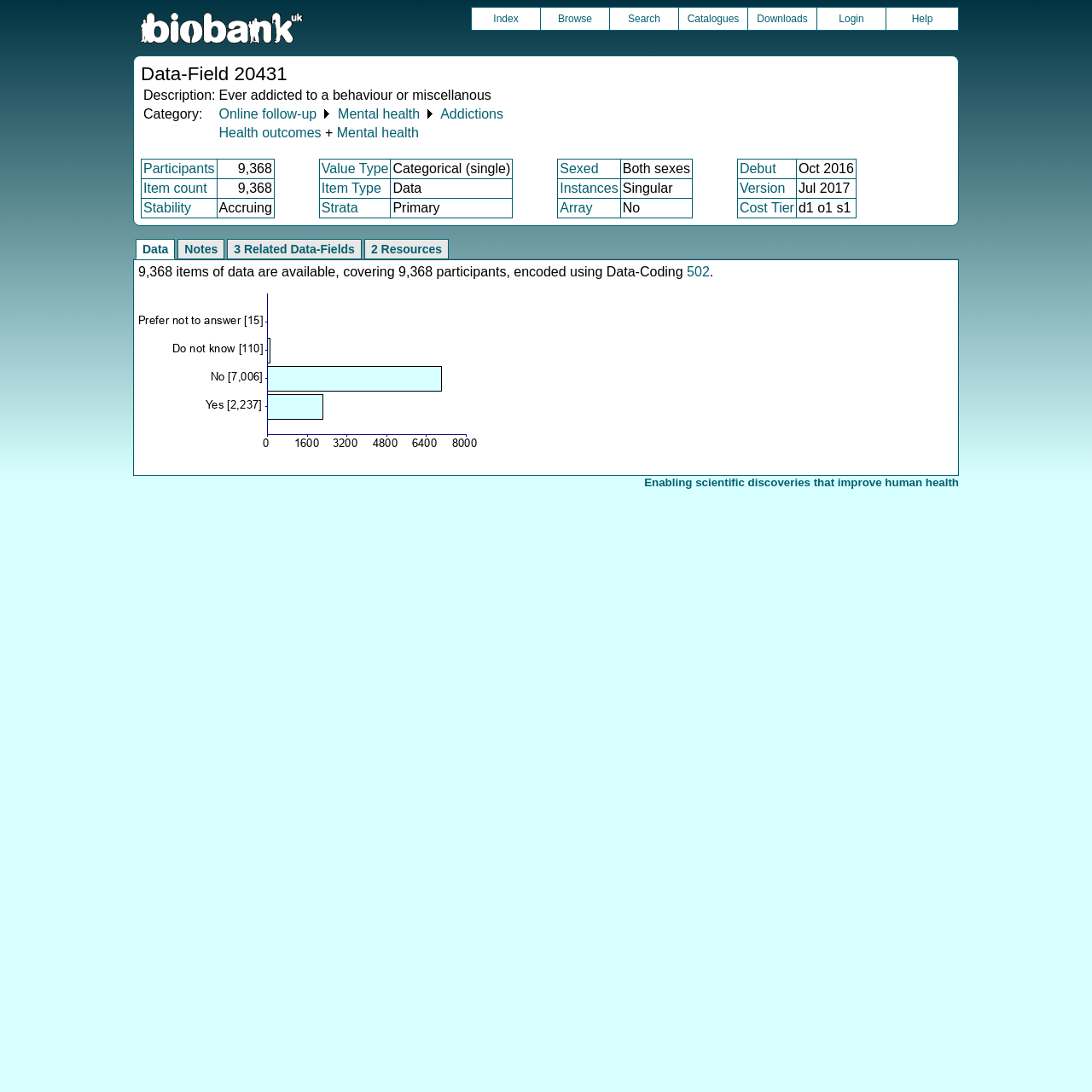Provide the bounding box coordinates for the specified HTML element described in this description: "2 Resources". The coordinates should be four float numbers ranging from 0 to 1, in the format [left, top, right, bottom].

[0.333, 0.219, 0.411, 0.238]